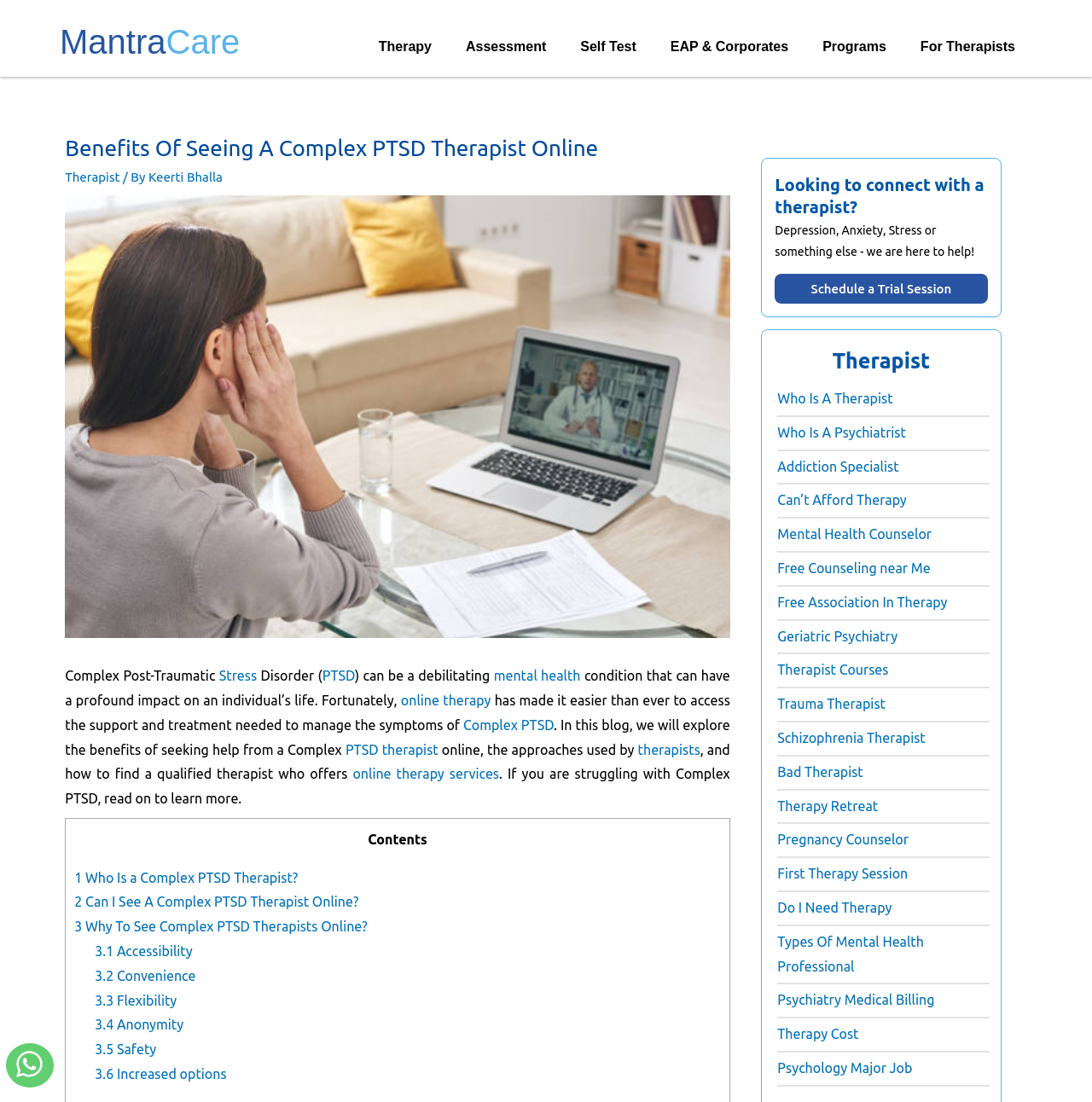Determine the bounding box coordinates of the clickable element to achieve the following action: 'Click on the 'Schedule a Trial Session' button'. Provide the coordinates as four float values between 0 and 1, formatted as [left, top, right, bottom].

[0.71, 0.249, 0.904, 0.276]